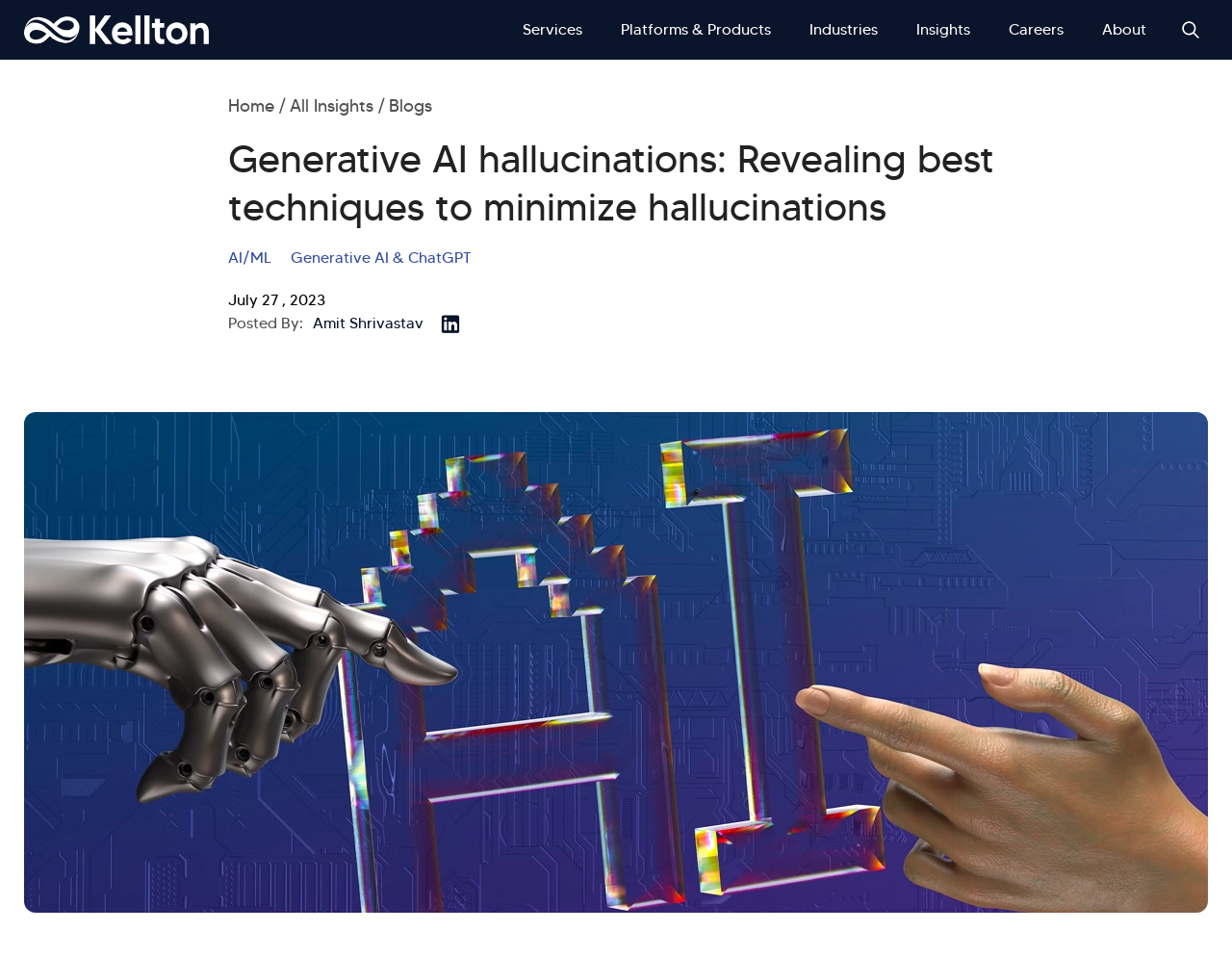Identify the bounding box coordinates of the region I need to click to complete this instruction: "view blogs".

[0.316, 0.1, 0.351, 0.122]